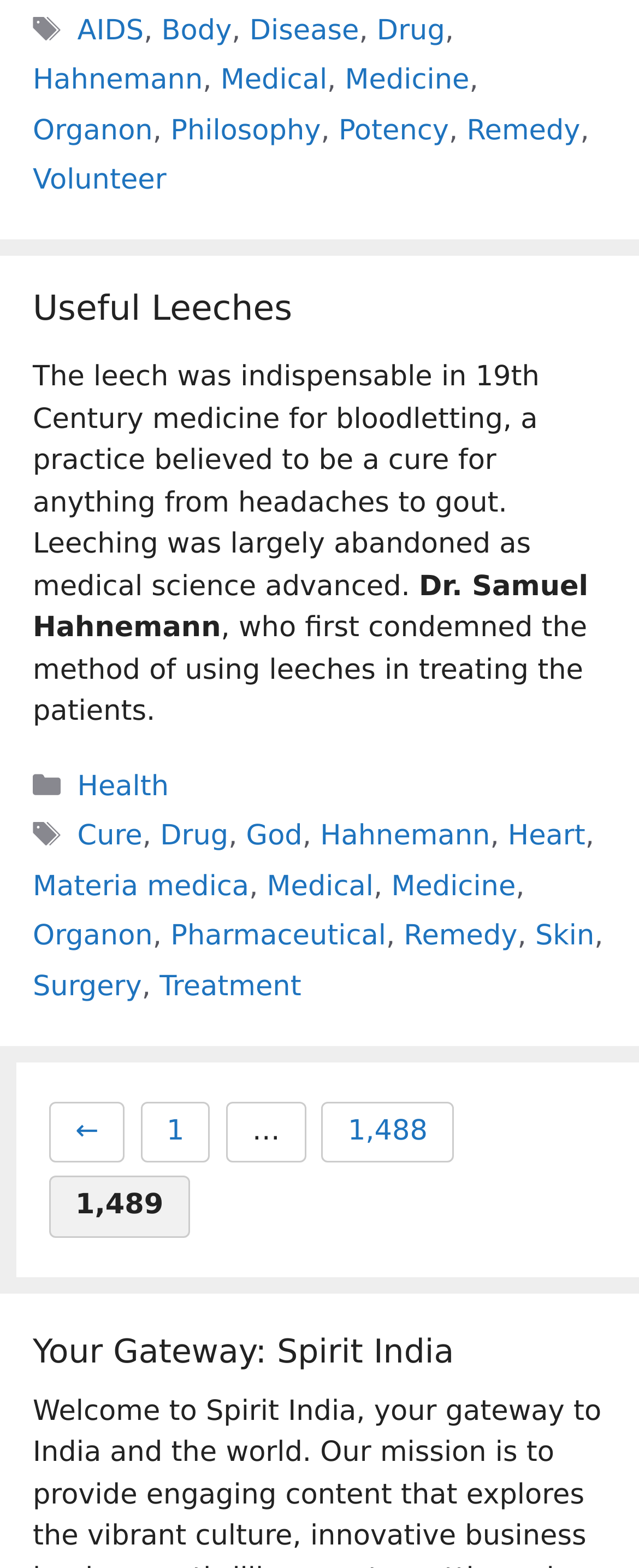Find the bounding box coordinates for the element that must be clicked to complete the instruction: "Read about 'Useful Leeches'". The coordinates should be four float numbers between 0 and 1, indicated as [left, top, right, bottom].

[0.051, 0.184, 0.457, 0.209]